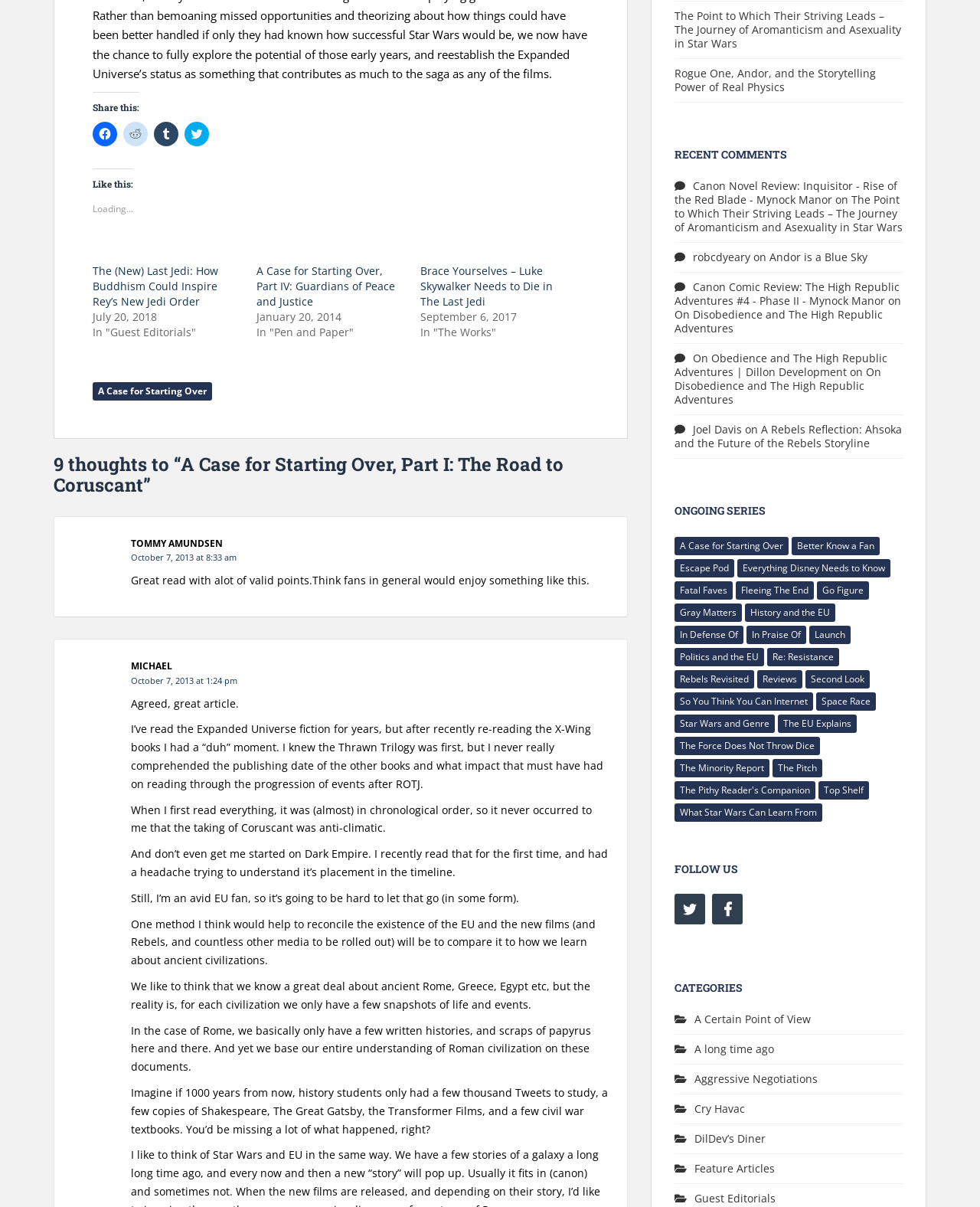Can you find the bounding box coordinates of the area I should click to execute the following instruction: "View the comments section"?

[0.055, 0.376, 0.641, 0.41]